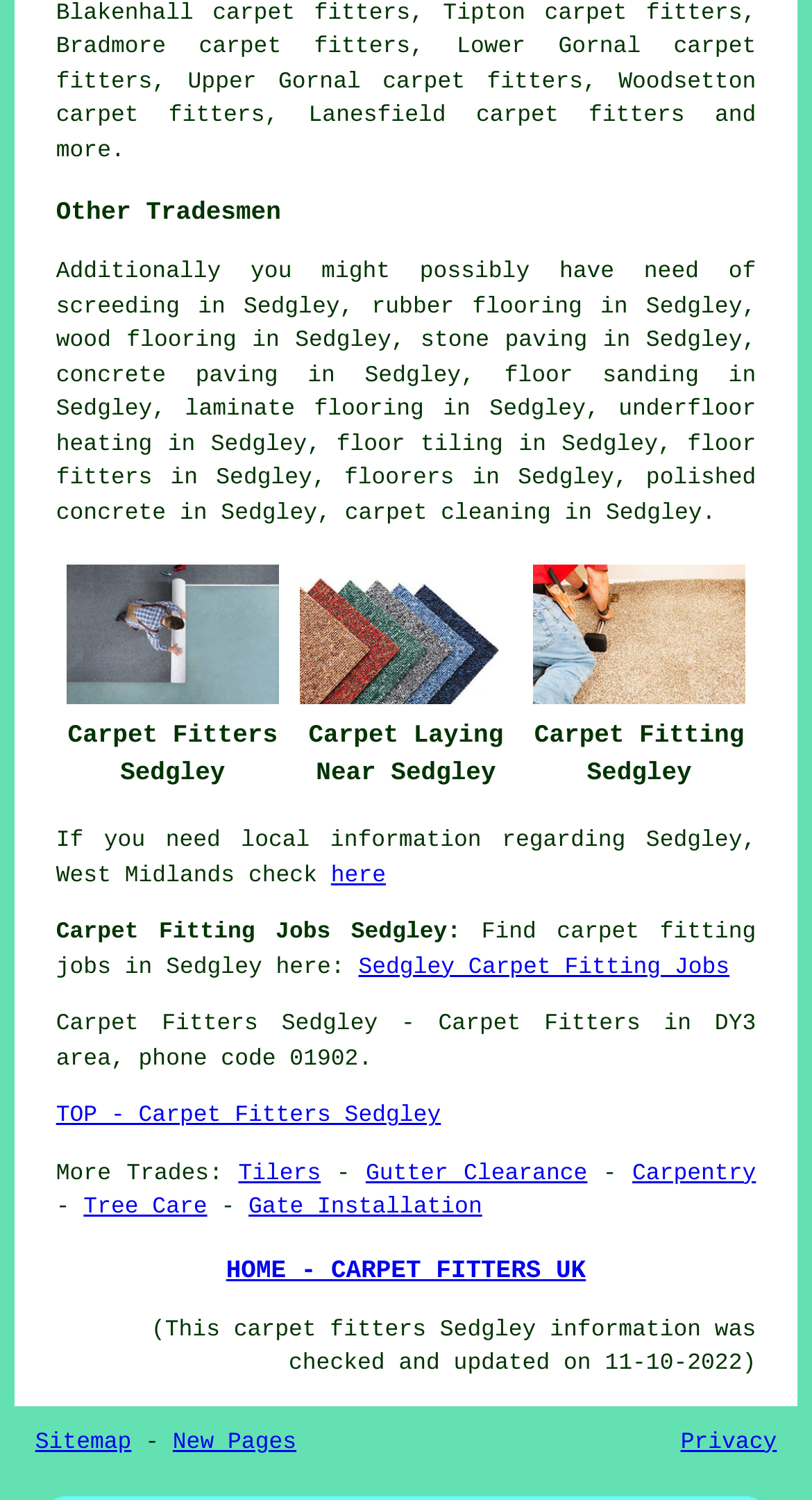Locate the bounding box coordinates of the area you need to click to fulfill this instruction: 'click underfloor heating'. The coordinates must be in the form of four float numbers ranging from 0 to 1: [left, top, right, bottom].

[0.069, 0.265, 0.931, 0.305]